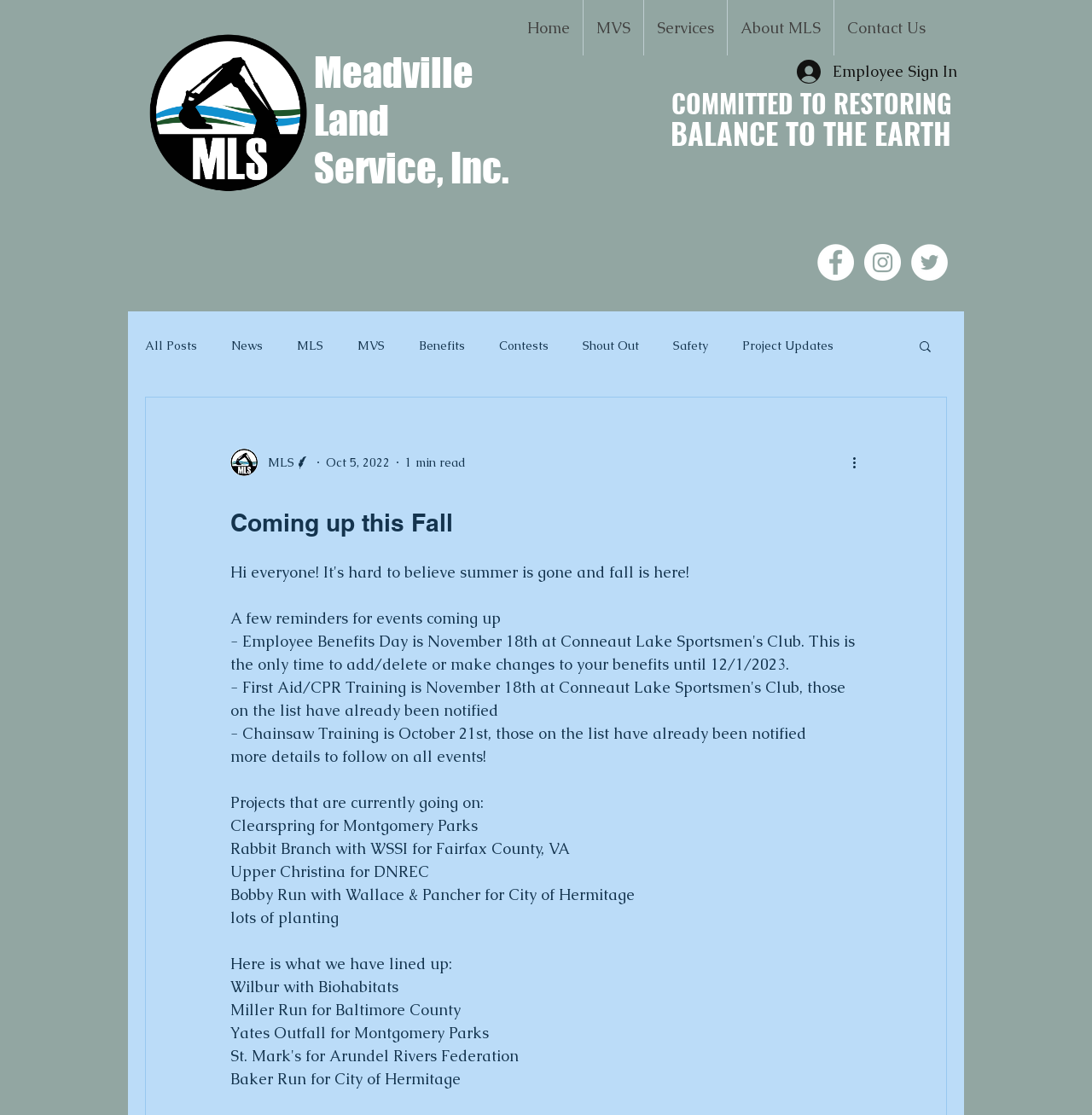Please determine the bounding box coordinates of the clickable area required to carry out the following instruction: "Read All Posts". The coordinates must be four float numbers between 0 and 1, represented as [left, top, right, bottom].

[0.133, 0.303, 0.18, 0.317]